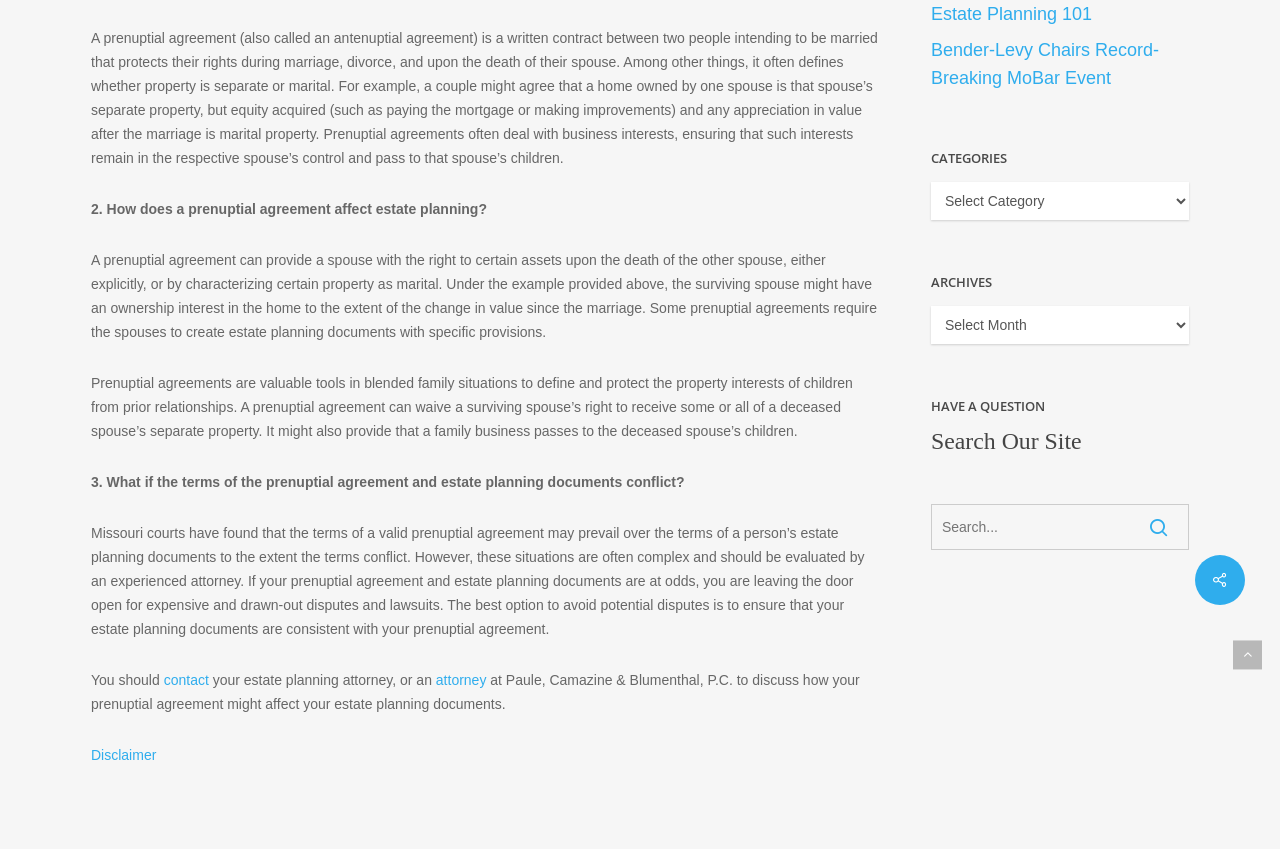Identify the bounding box for the UI element specified in this description: "attorney". The coordinates must be four float numbers between 0 and 1, formatted as [left, top, right, bottom].

[0.34, 0.792, 0.38, 0.81]